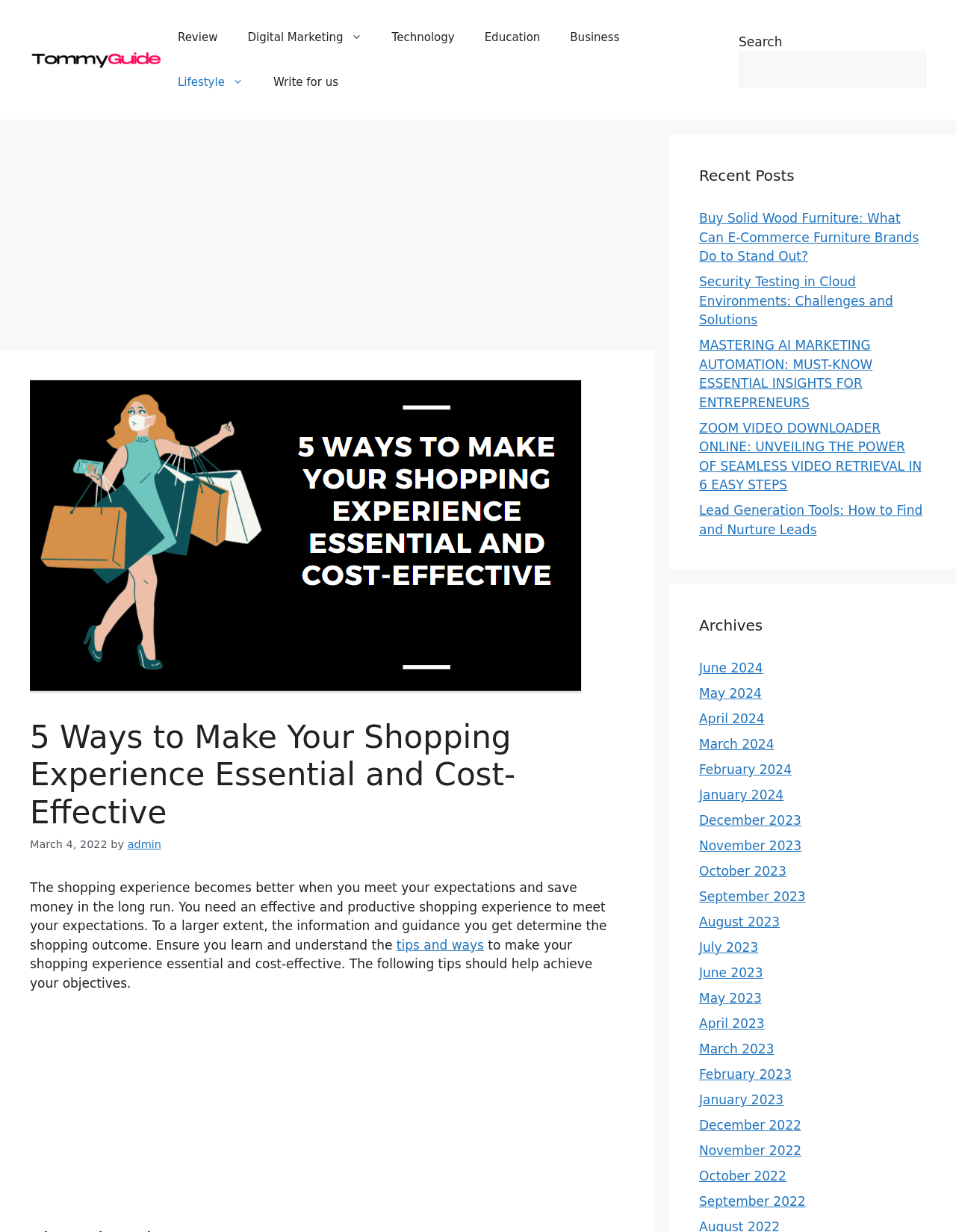Find and provide the bounding box coordinates for the UI element described with: "aria-label="Advertisement" name="aswift_2" title="Advertisement"".

[0.031, 0.821, 0.653, 0.991]